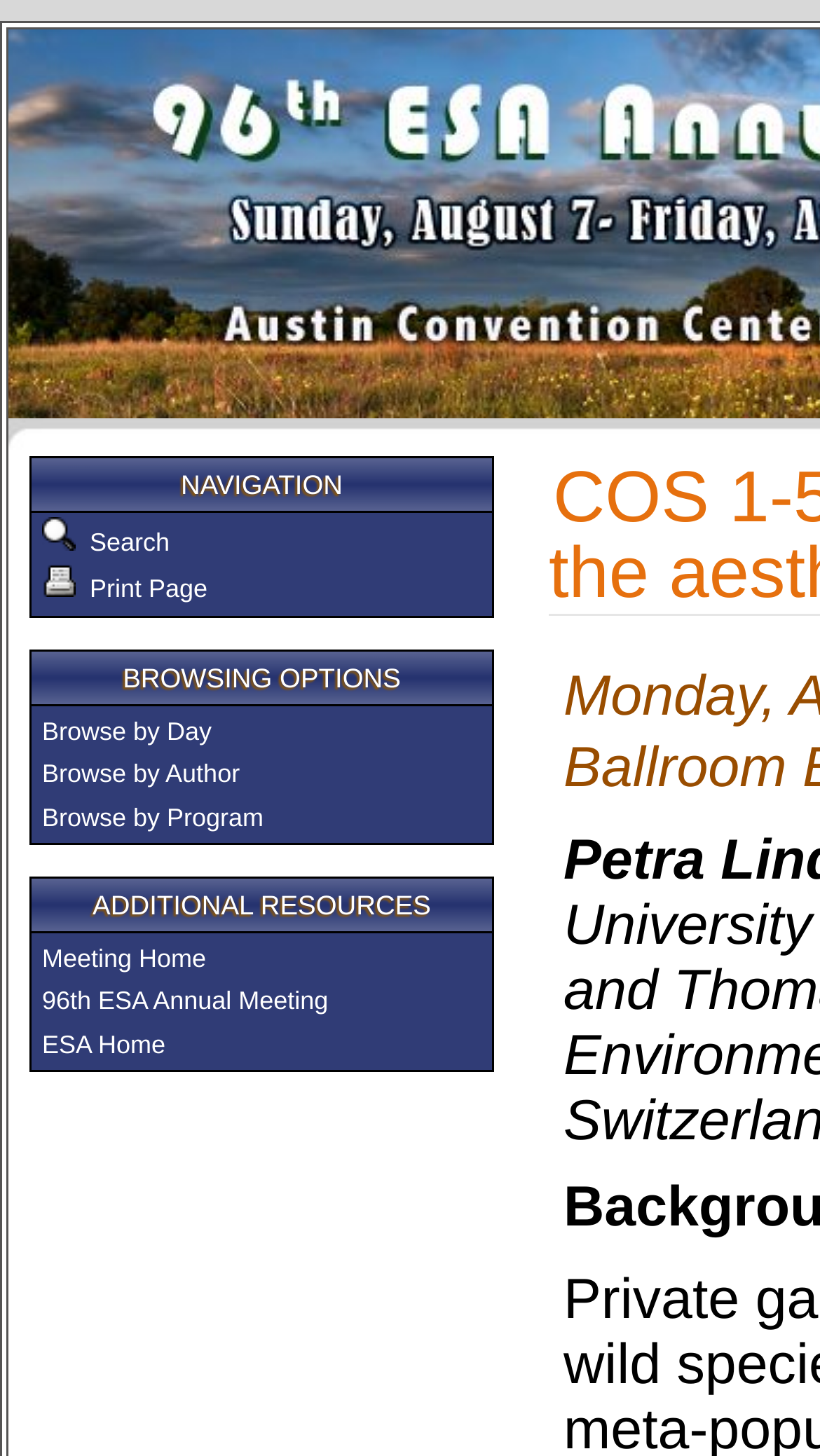Carefully observe the image and respond to the question with a detailed answer:
What is the name of the meeting?

The name of the meeting is mentioned in the link '96th ESA Annual Meeting' located at the bottom of the webpage, which suggests that the webpage is related to this meeting.